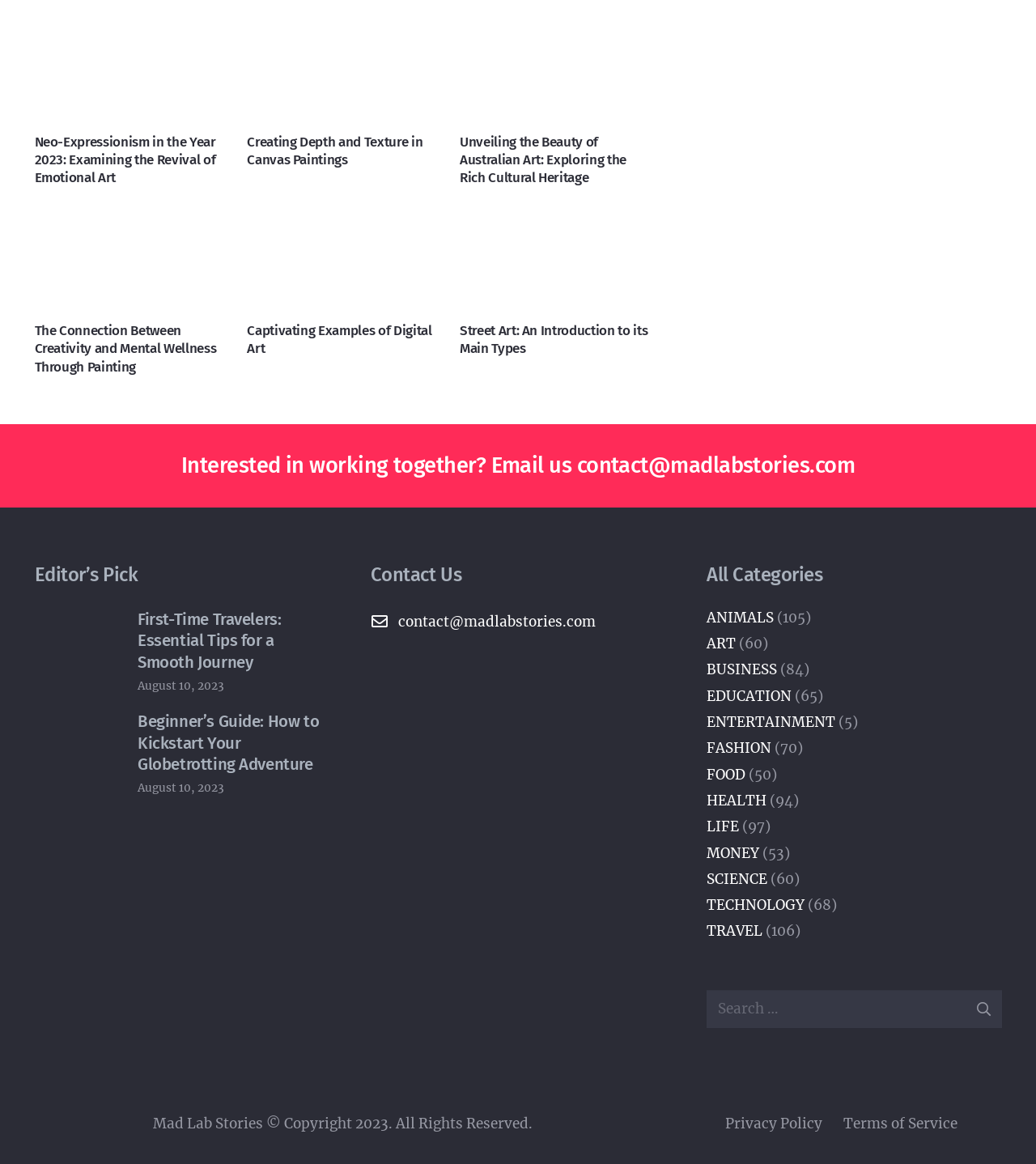Provide a single word or phrase answer to the question: 
What is the date of the first article in the 'Editor’s Pick' section?

August 10, 2023